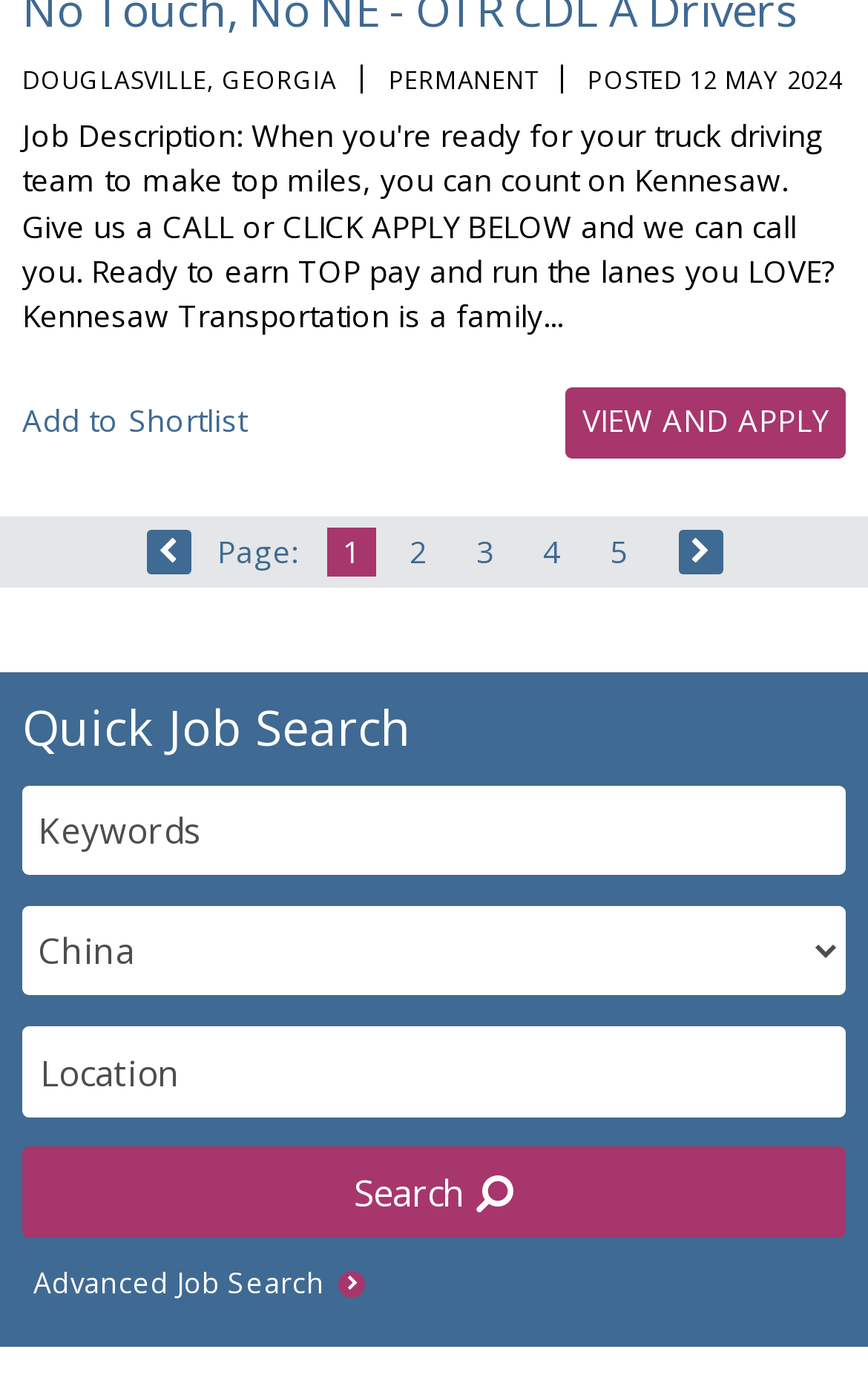Identify and provide the bounding box coordinates of the UI element described: "Previous Page". The coordinates should be formatted as [left, top, right, bottom], with each number being a float between 0 and 1.

[0.168, 0.379, 0.219, 0.411]